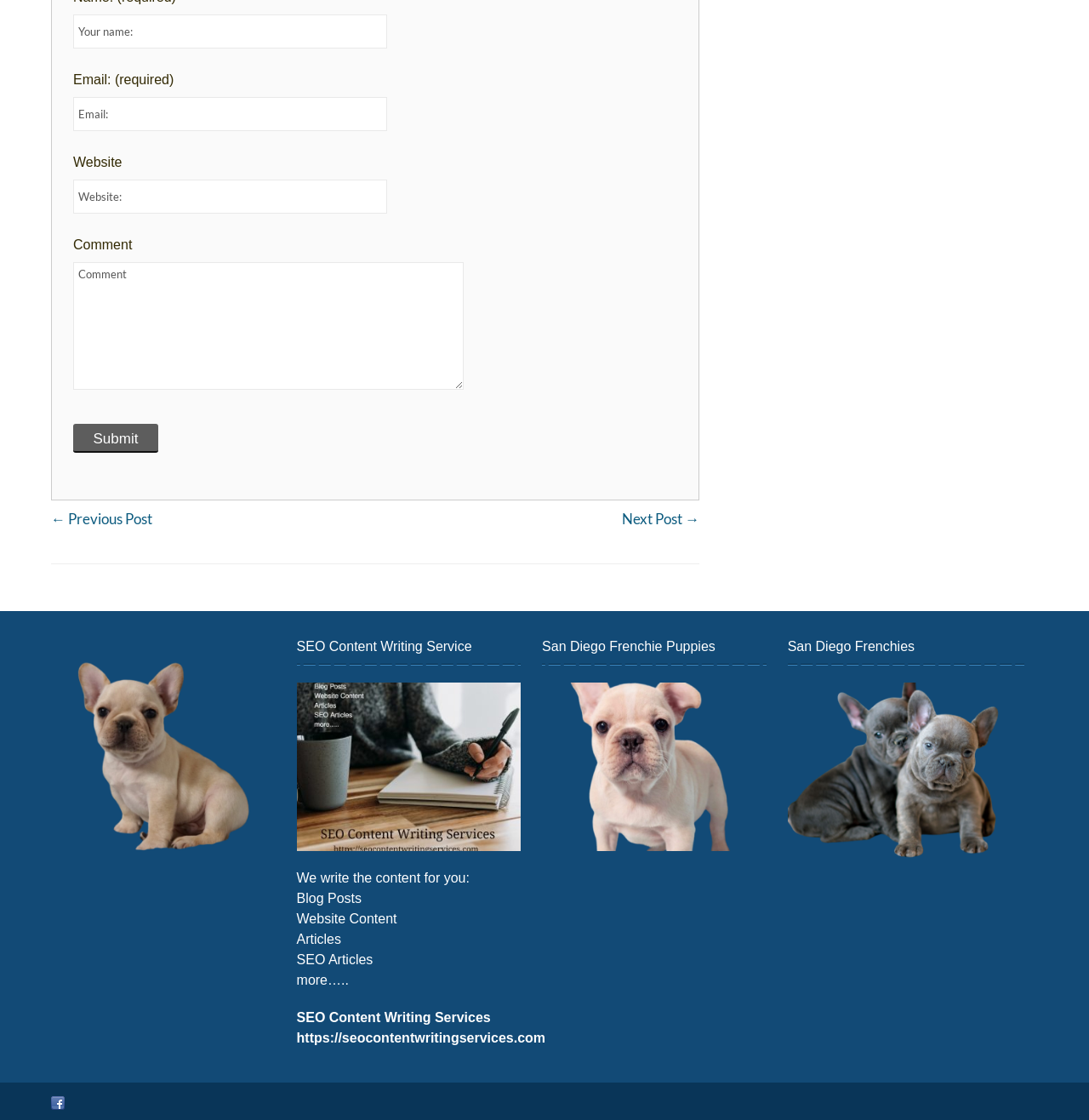Identify the bounding box coordinates of the specific part of the webpage to click to complete this instruction: "Get more info".

[0.886, 0.198, 0.927, 0.21]